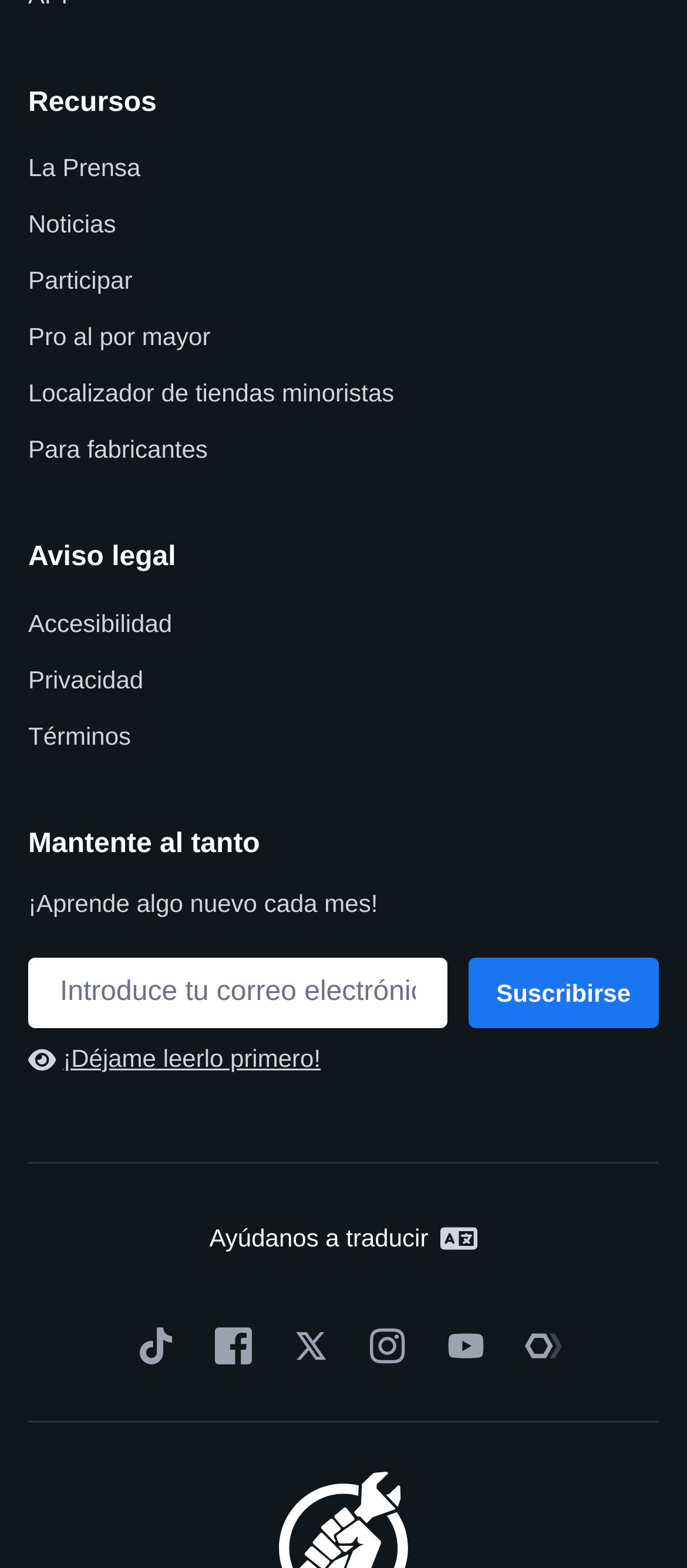Show the bounding box coordinates of the region that should be clicked to follow the instruction: "Subscribe to the newsletter."

[0.681, 0.611, 0.959, 0.656]